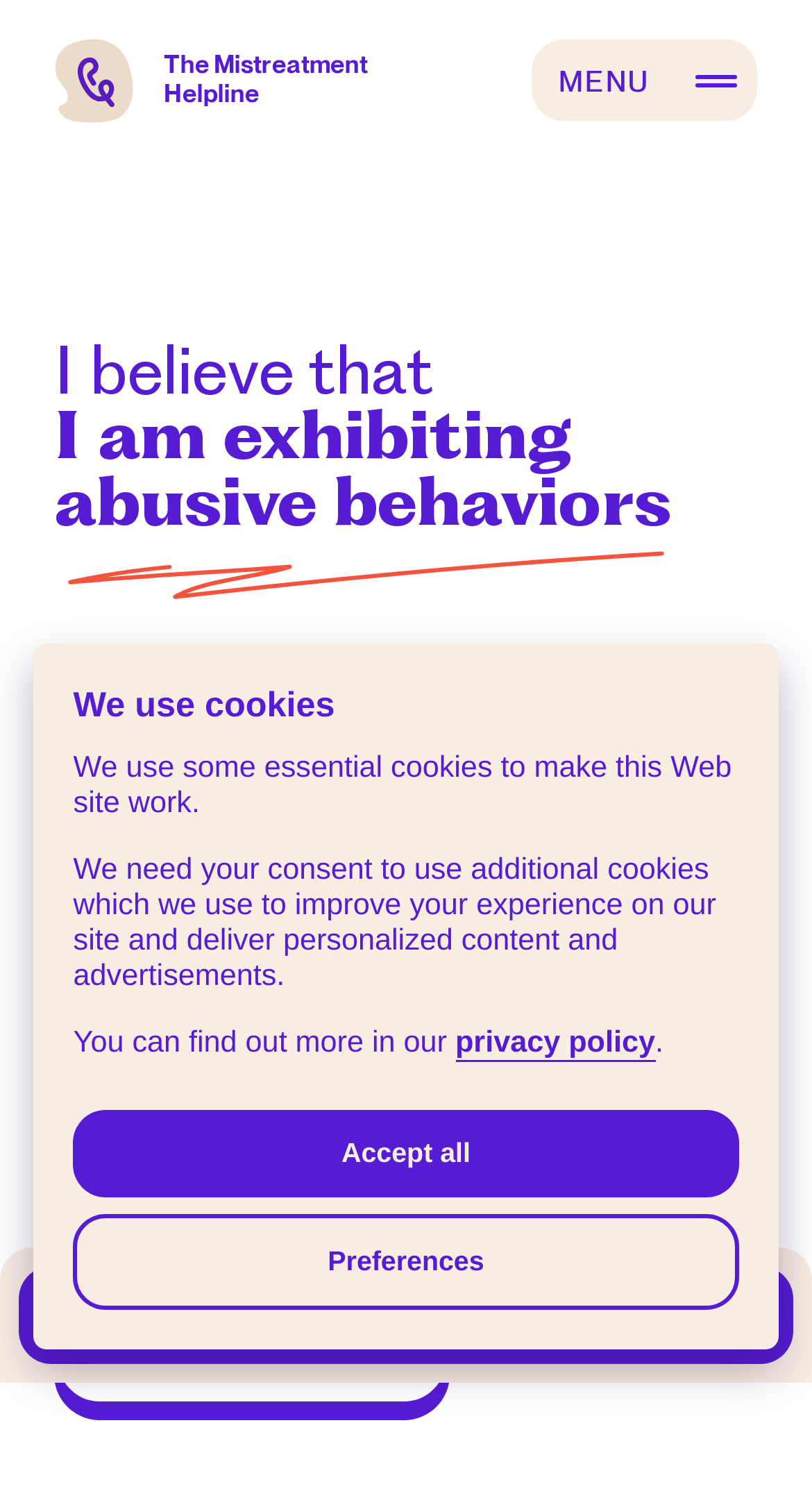Locate the bounding box of the user interface element based on this description: "Accept all".

[0.09, 0.744, 0.91, 0.803]